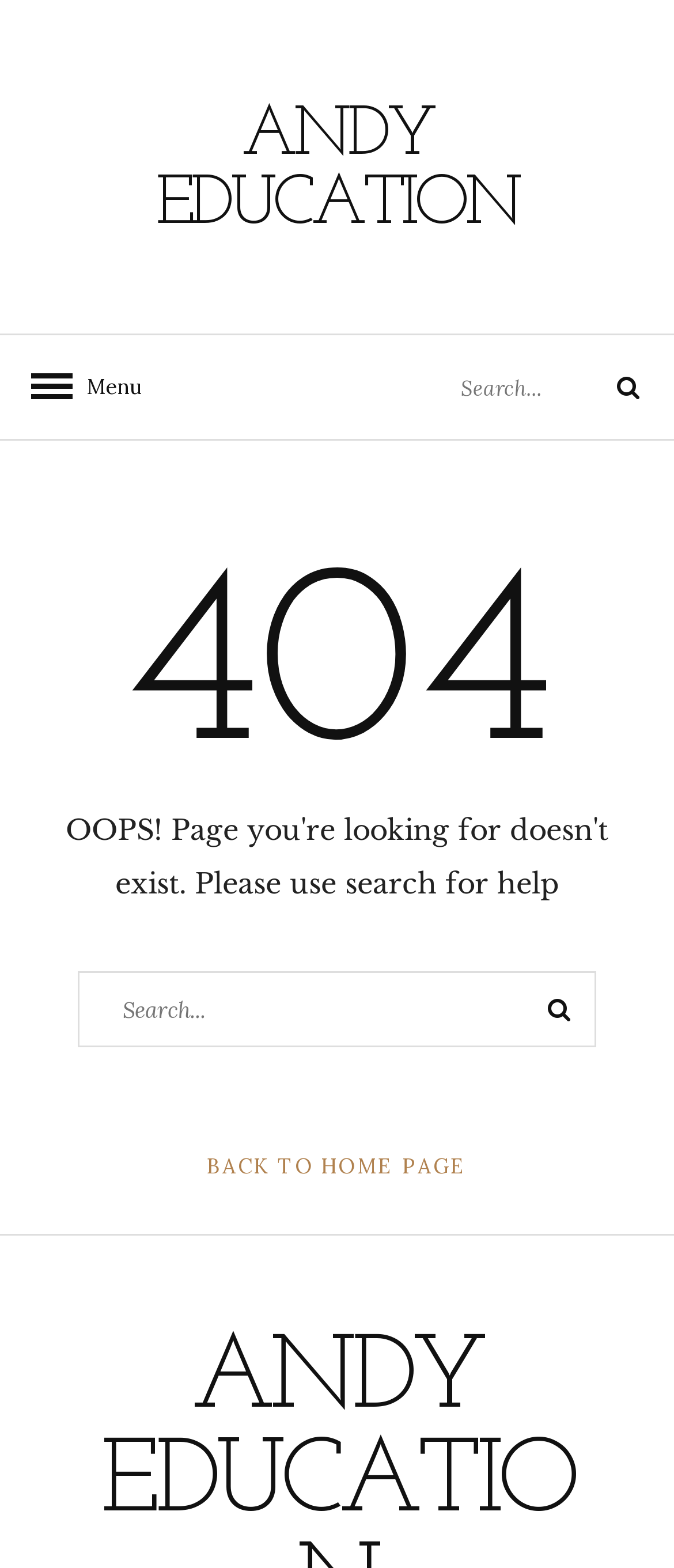Answer the question briefly using a single word or phrase: 
What is the text of the top-left link?

Skip to content